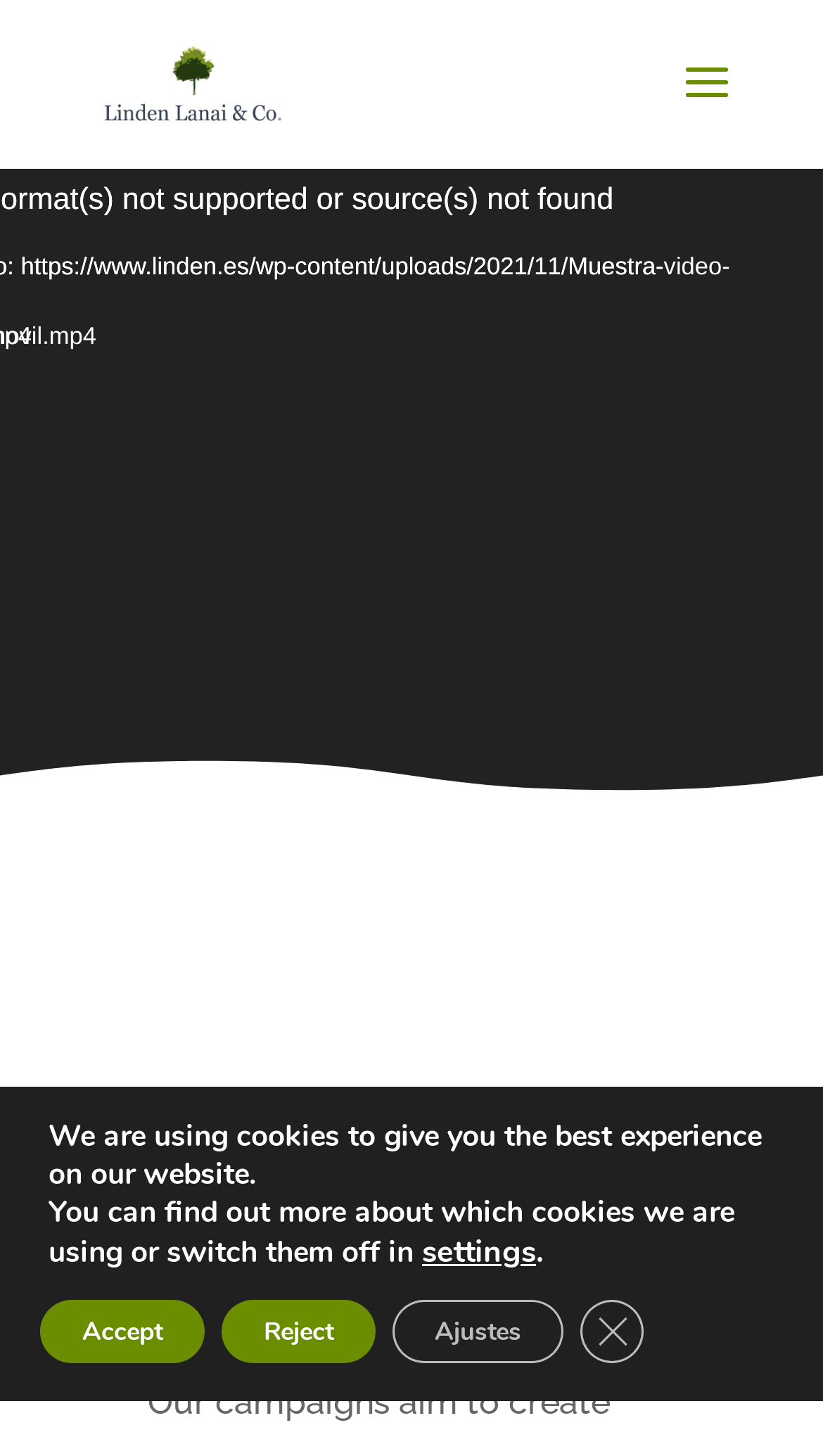How many buttons are in the cookie settings banner?
Respond to the question with a single word or phrase according to the image.

5